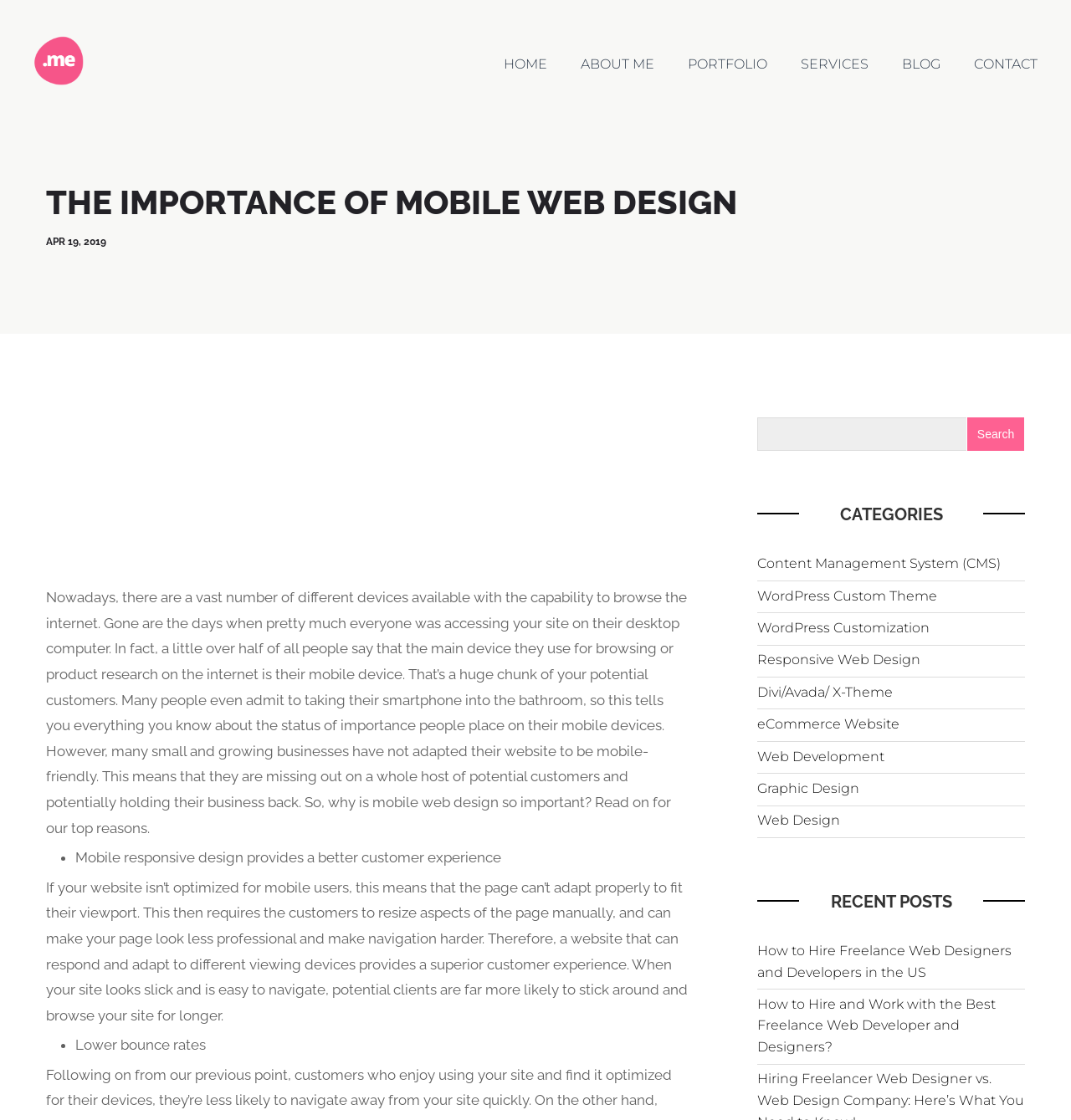What is the primary heading on this webpage?

THE IMPORTANCE OF MOBILE WEB DESIGN